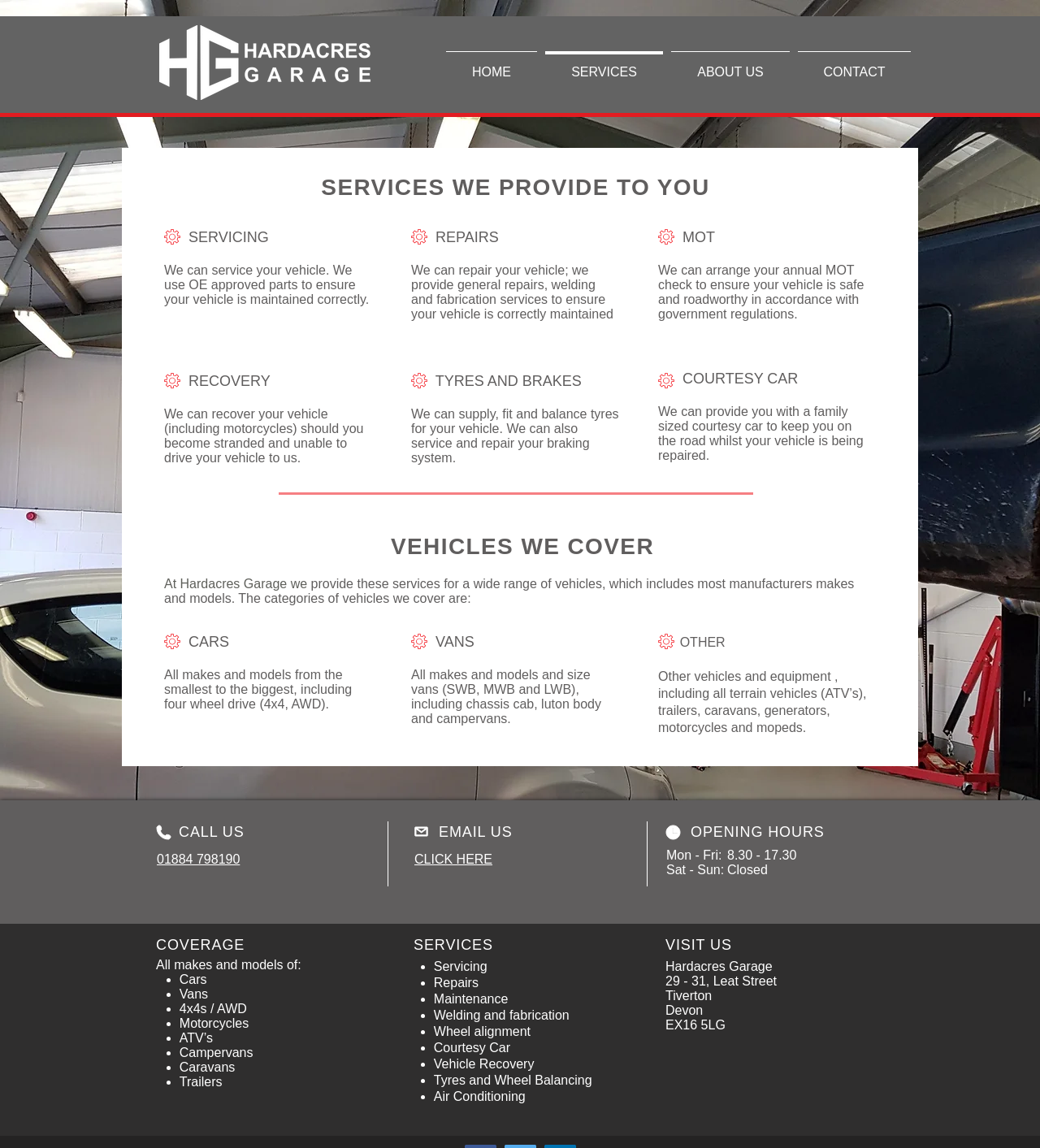What are the opening hours of Hardacres Garage?
Using the picture, provide a one-word or short phrase answer.

Mon - Fri: 8.30 - 17.30, Sat - Sun: Closed